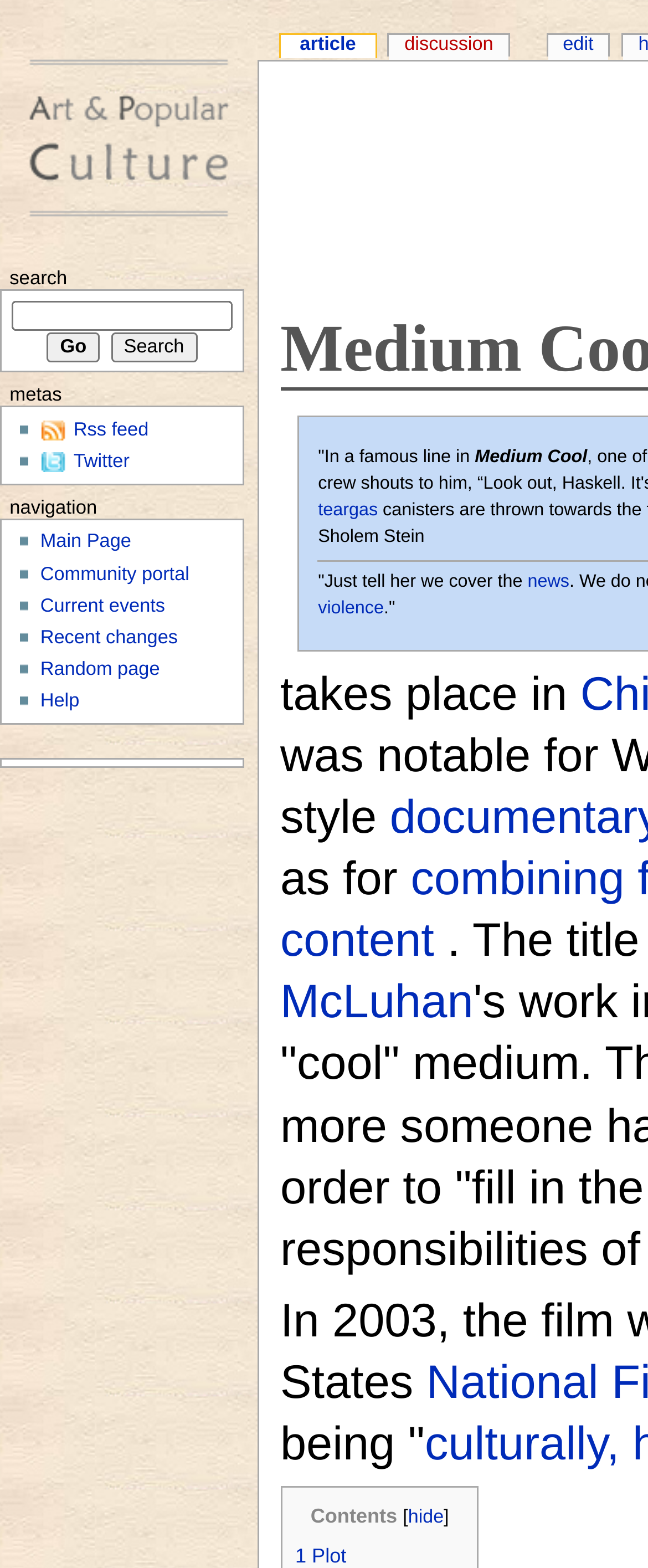Locate the bounding box coordinates of the element's region that should be clicked to carry out the following instruction: "search for something". The coordinates need to be four float numbers between 0 and 1, i.e., [left, top, right, bottom].

[0.018, 0.192, 0.359, 0.211]